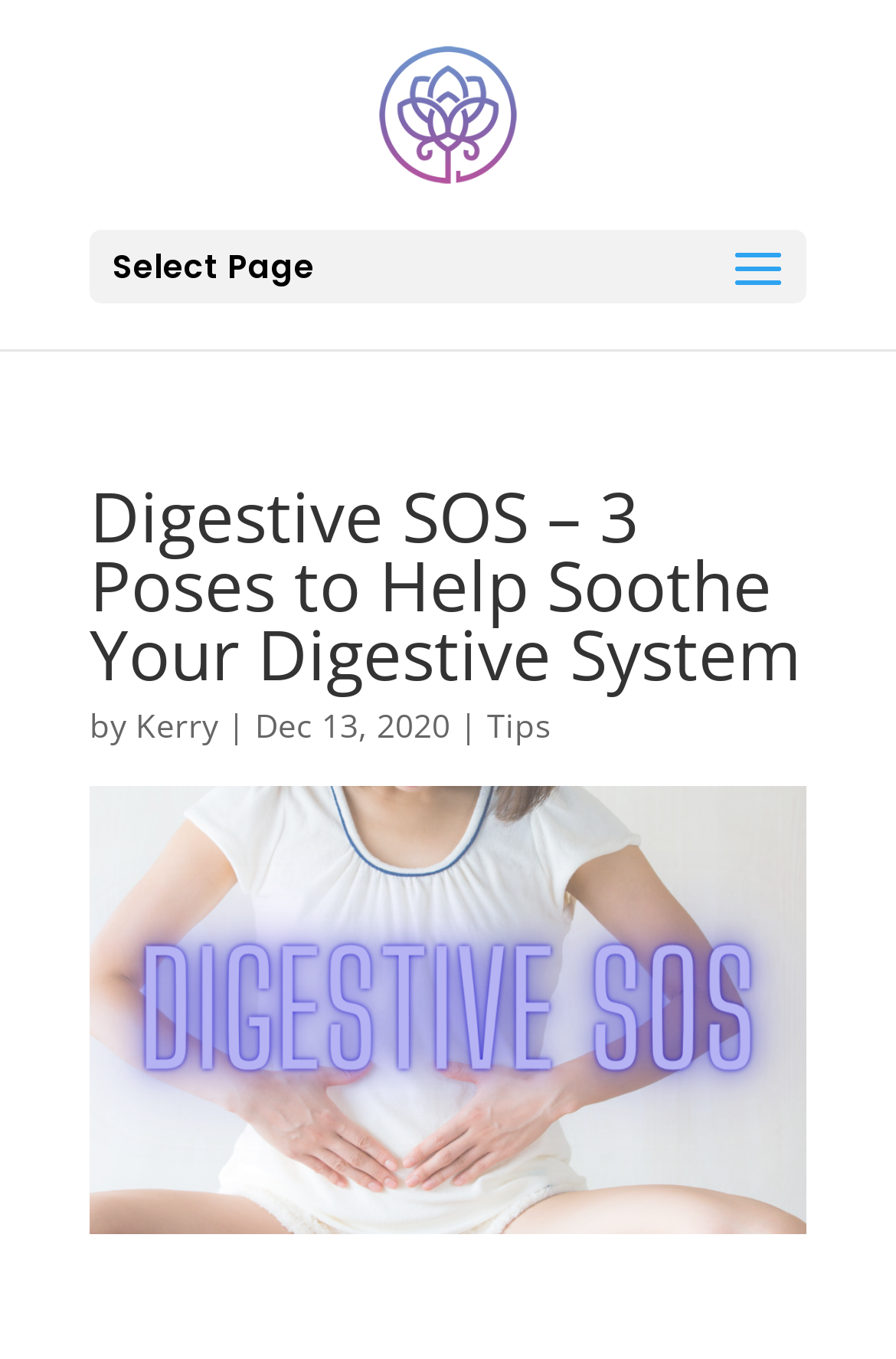Identify the text that serves as the heading for the webpage and generate it.

Digestive SOS – 3 Poses to Help Soothe Your Digestive System